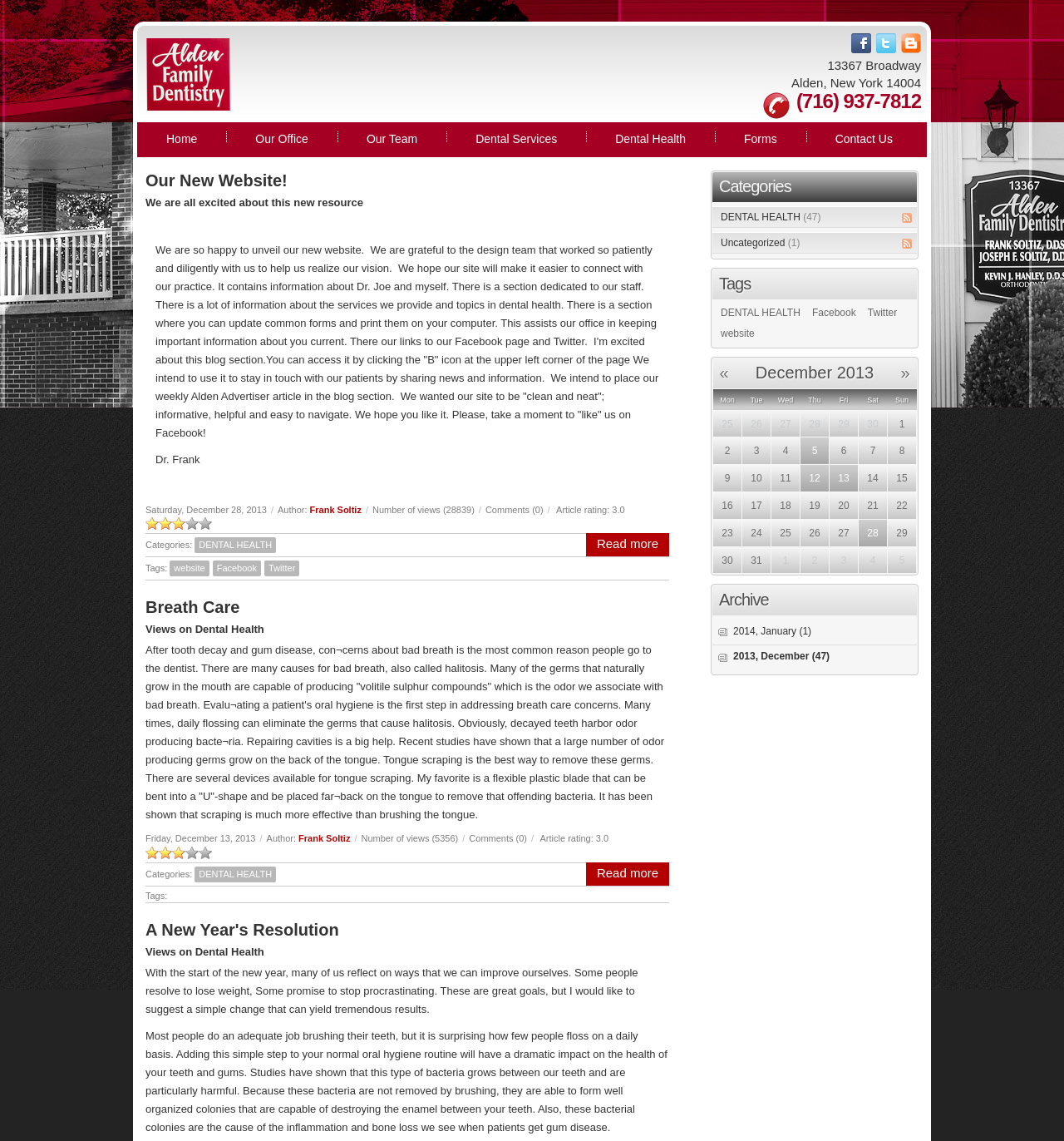Given the element description Frank Soltiz, specify the bounding box coordinates of the corresponding UI element in the format (top-left x, top-left y, bottom-right x, bottom-right y). All values must be between 0 and 1.

[0.281, 0.731, 0.329, 0.739]